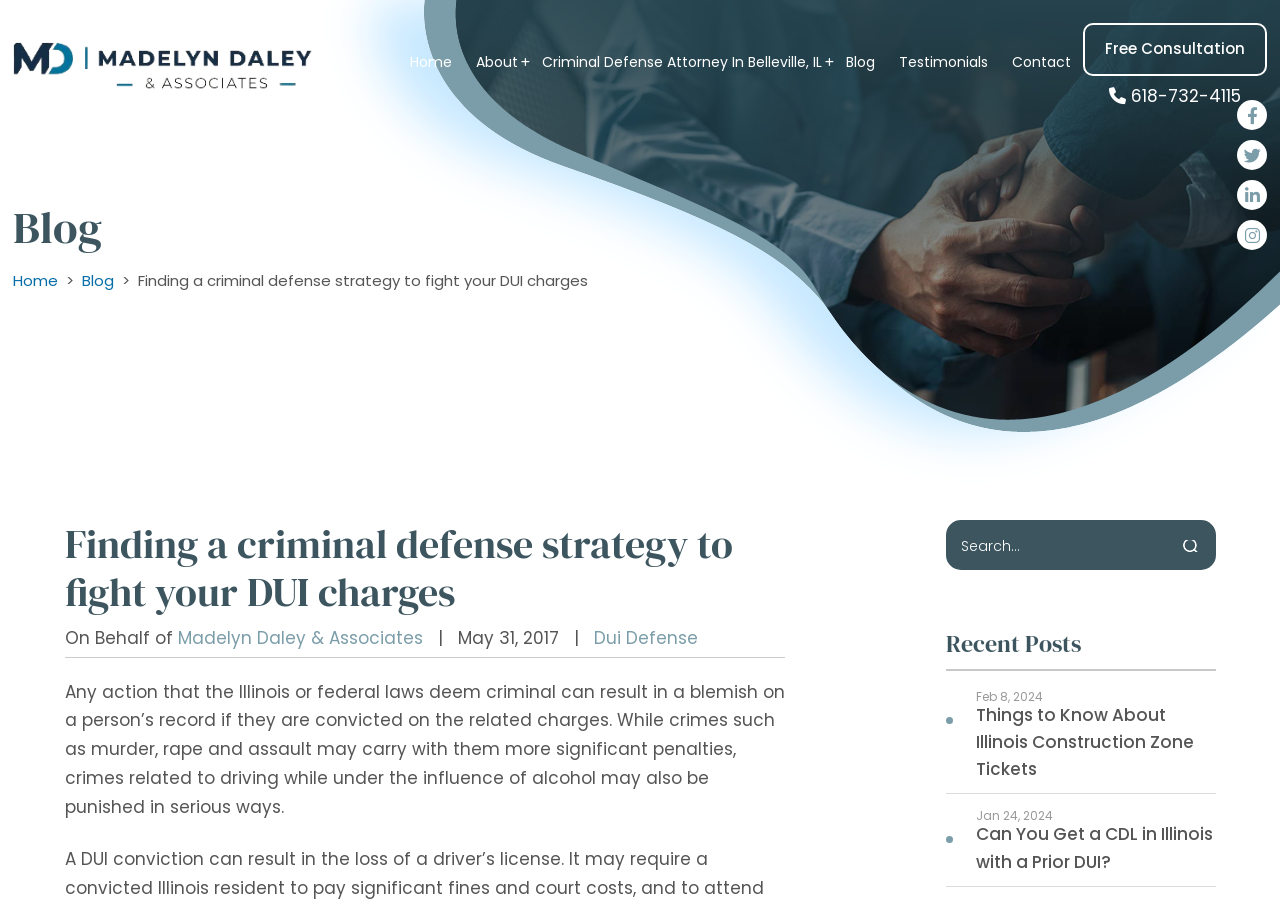Determine the bounding box coordinates of the clickable element necessary to fulfill the instruction: "Click the 'Home' link". Provide the coordinates as four float numbers within the 0 to 1 range, i.e., [left, top, right, bottom].

[0.32, 0.033, 0.353, 0.114]